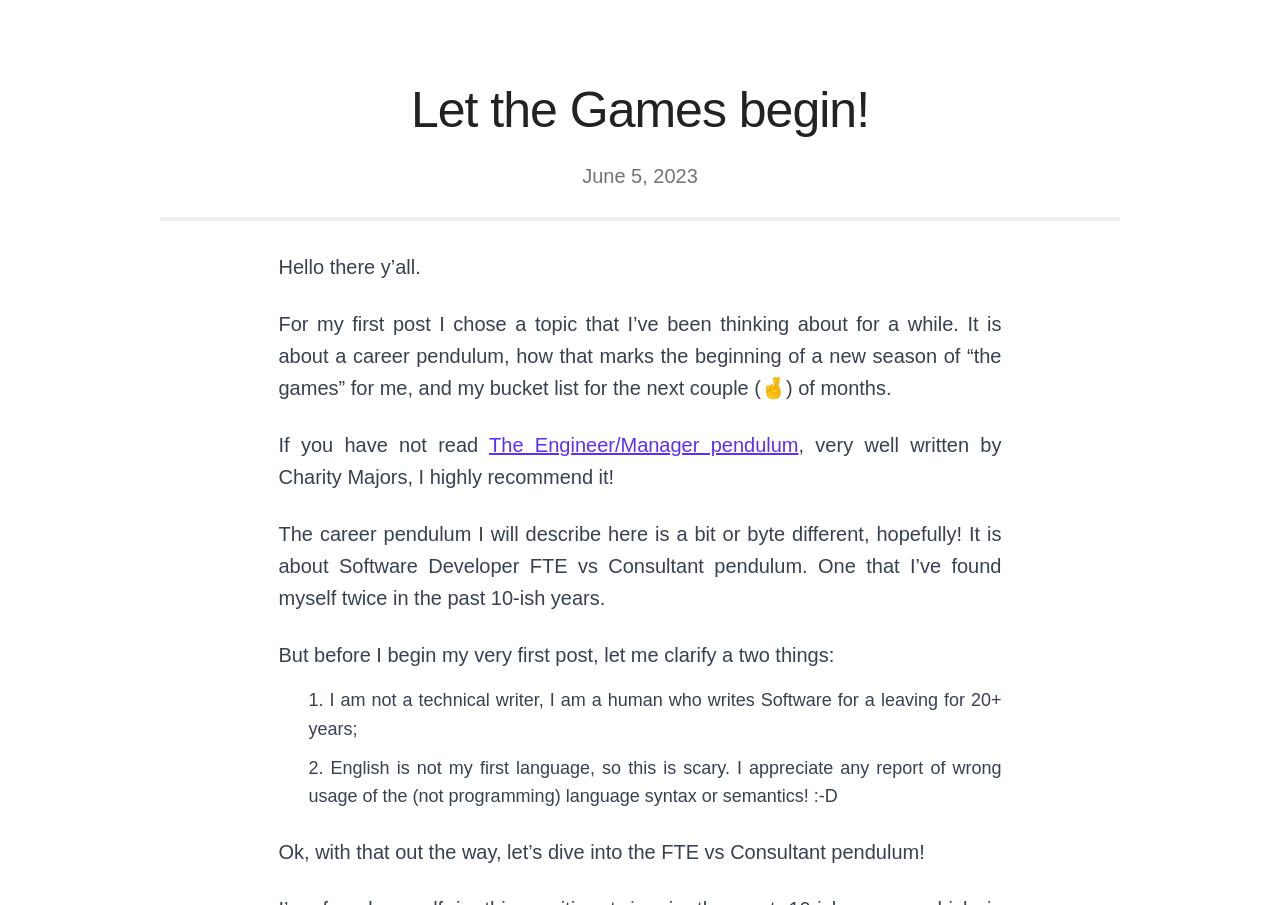Please answer the following question using a single word or phrase: 
What is the blogger's request regarding language syntax or semantics?

Report errors